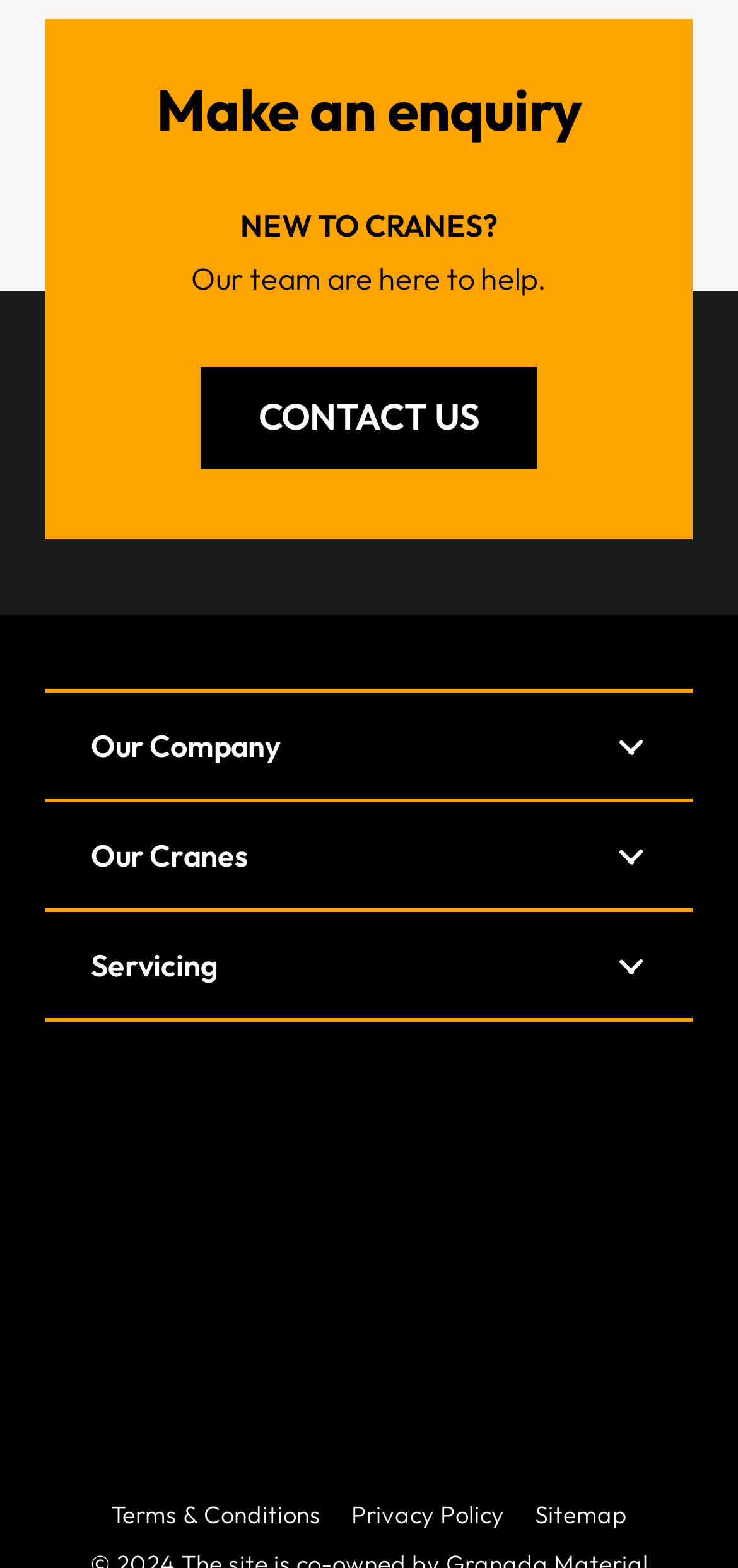Given the following UI element description: "Terms & Conditions", find the bounding box coordinates in the webpage screenshot.

[0.15, 0.955, 0.435, 0.975]